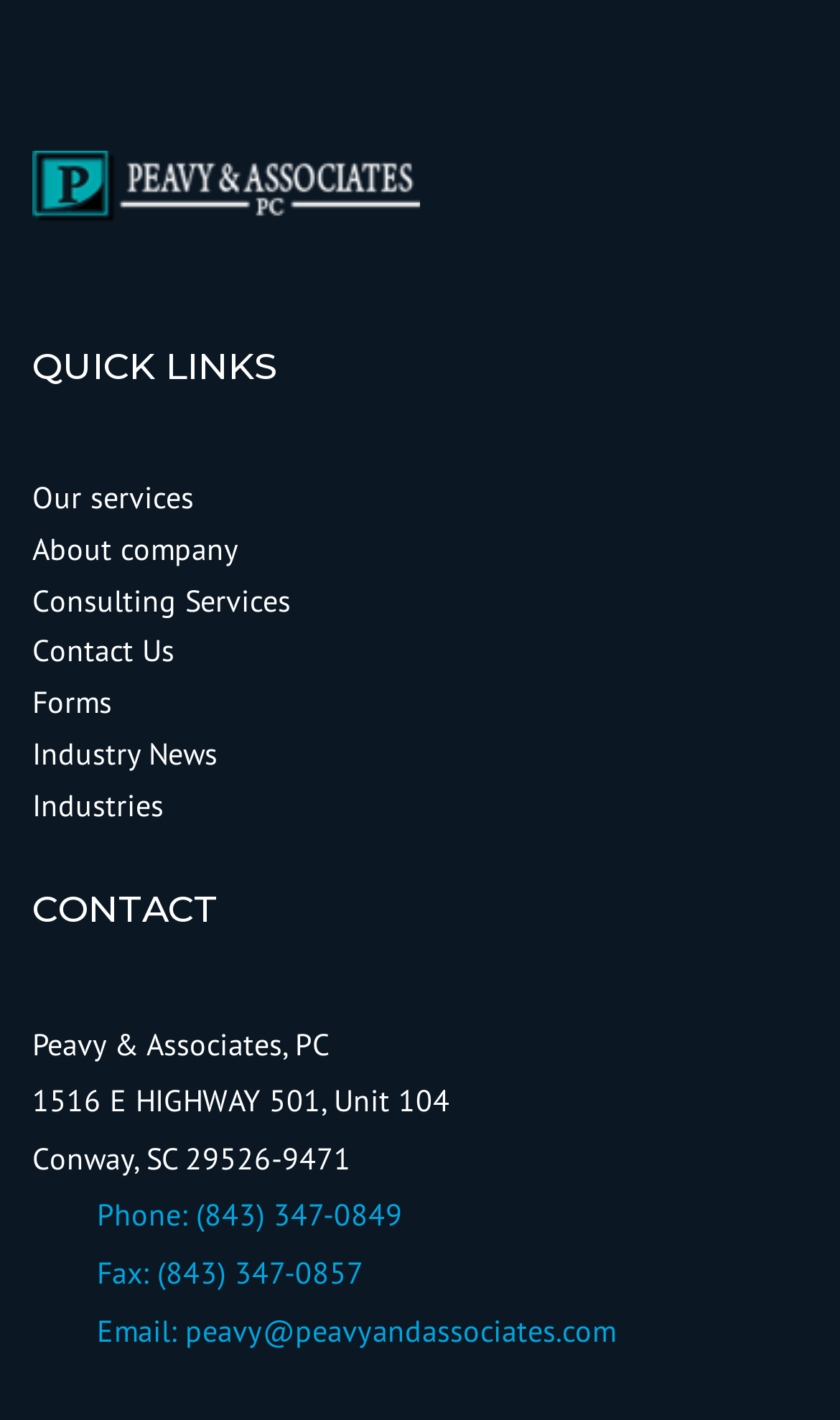What services does the company provide?
Using the information from the image, provide a comprehensive answer to the question.

The company provides consulting services, which can be inferred from the 'QUICK LINKS' section of the webpage, where 'Consulting Services' is listed as one of the links.